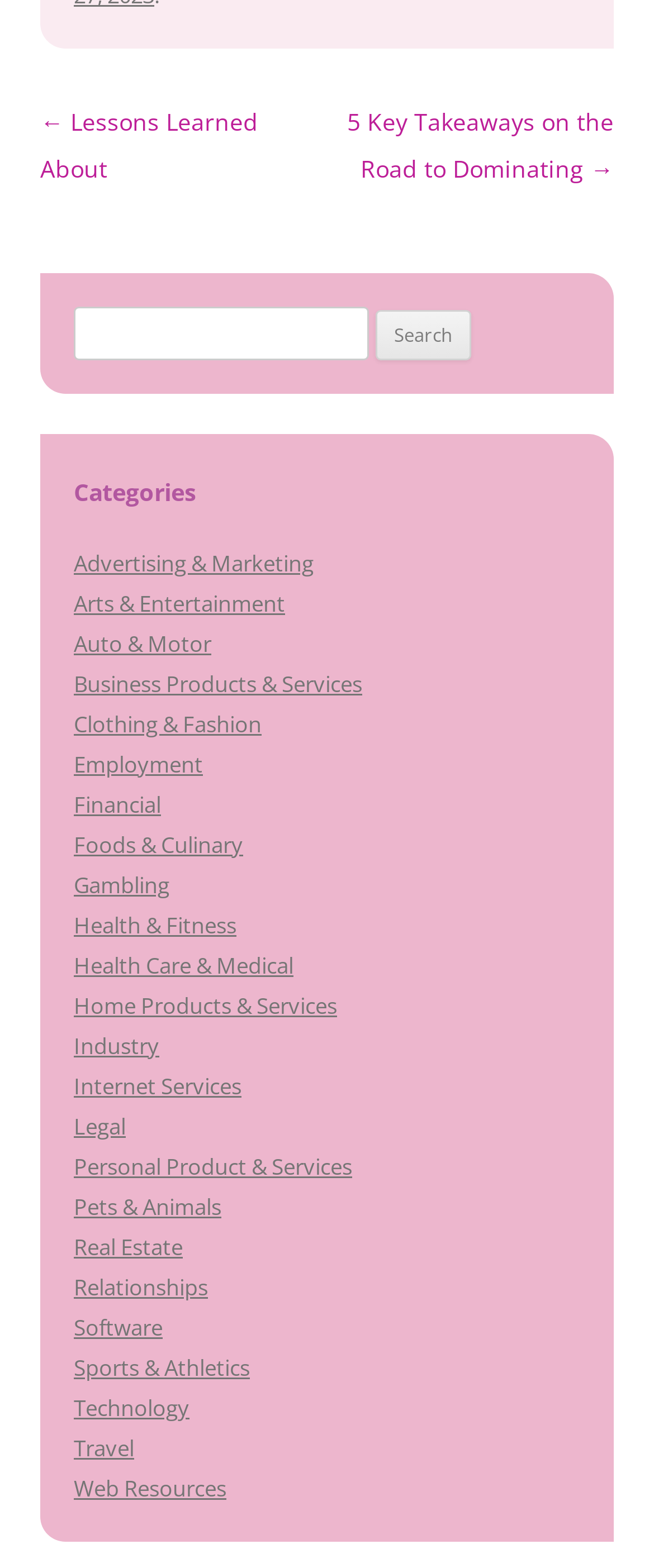Provide your answer in a single word or phrase: 
How many categories are listed on the webpage?

24